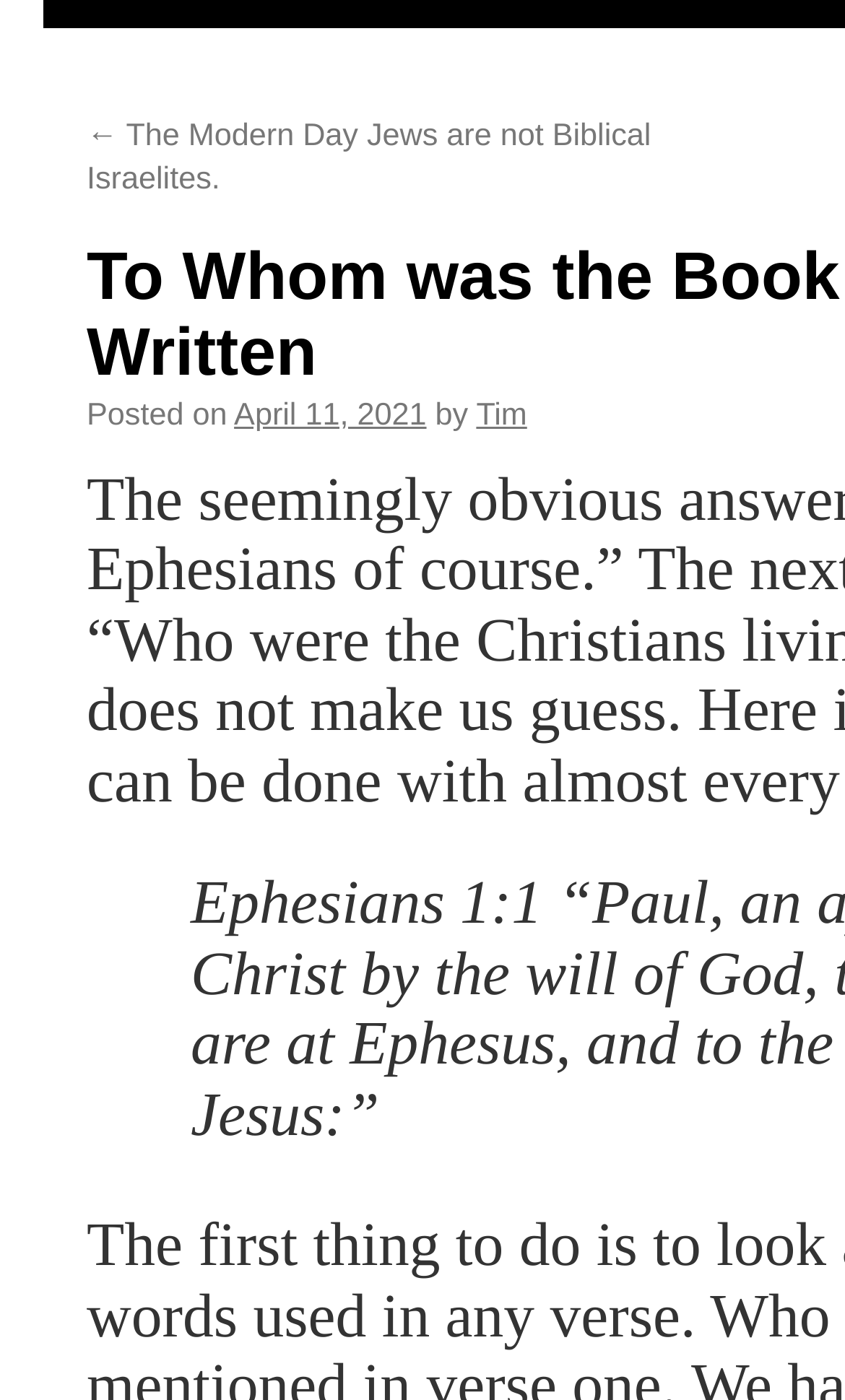Extract the bounding box coordinates of the UI element described: "April 11, 2021". Provide the coordinates in the format [left, top, right, bottom] with values ranging from 0 to 1.

[0.277, 0.284, 0.505, 0.309]